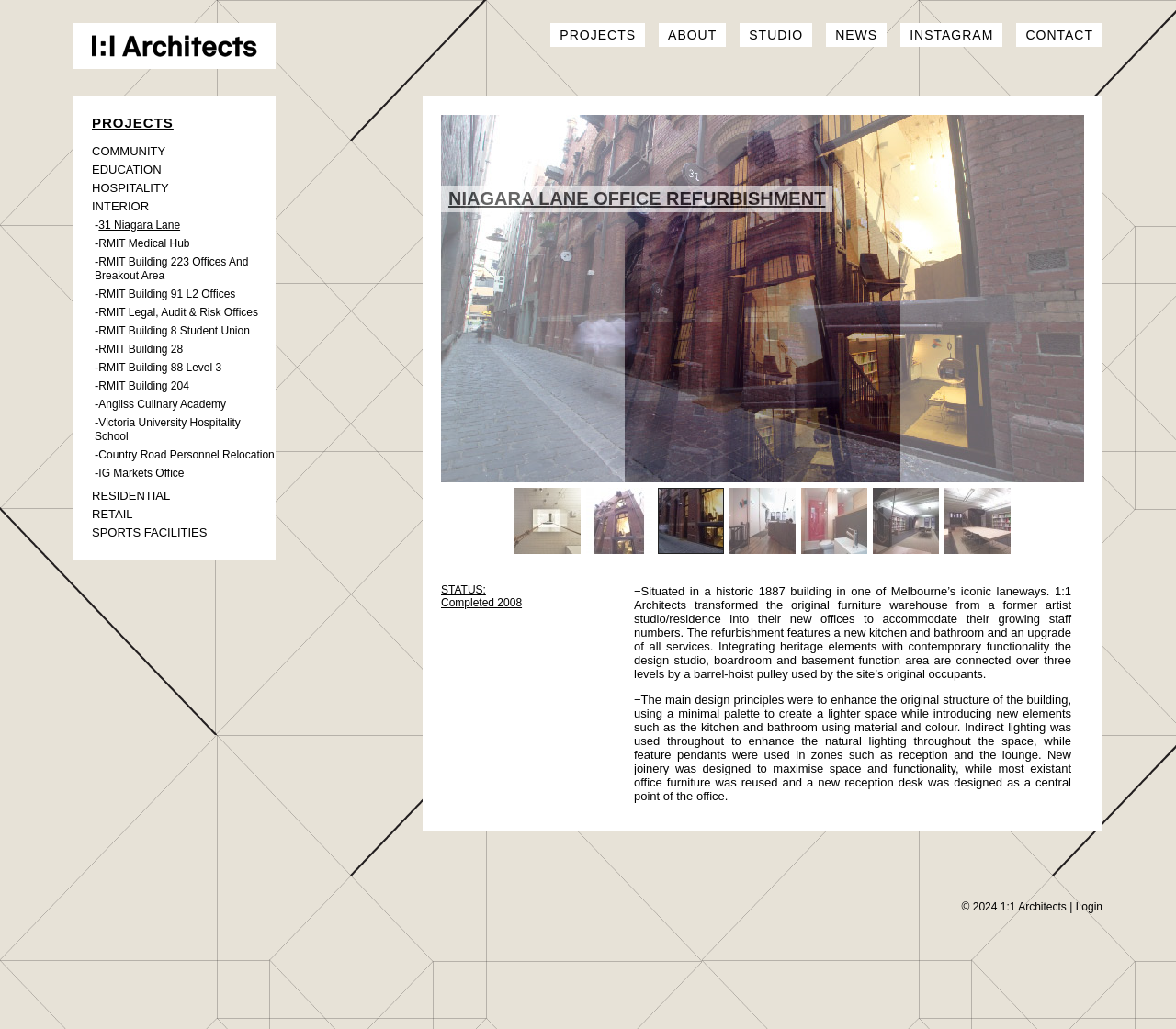Locate the bounding box coordinates of the clickable area needed to fulfill the instruction: "Login to the system".

[0.915, 0.875, 0.938, 0.888]